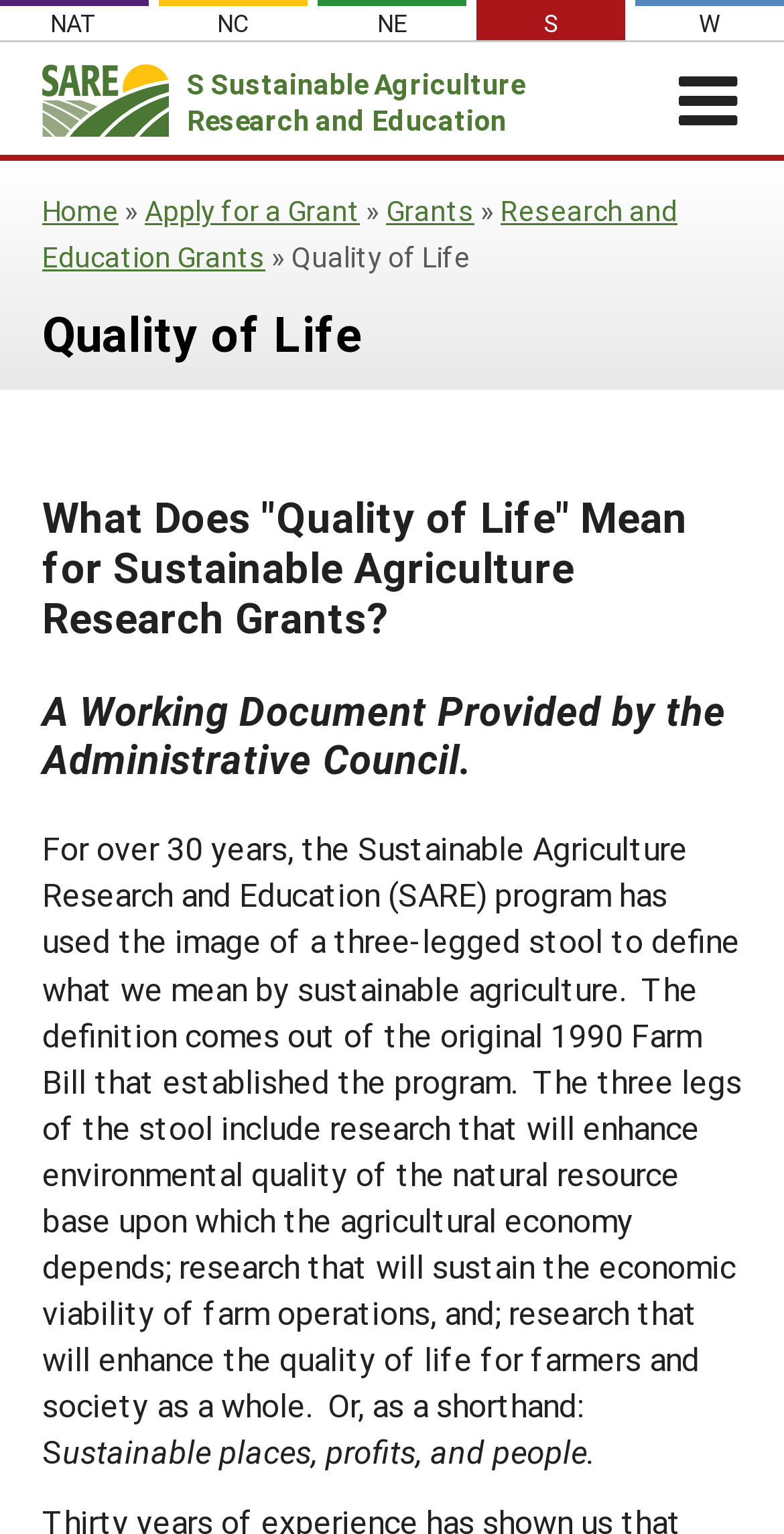Identify and provide the text of the main header on the webpage.

Quality of Life